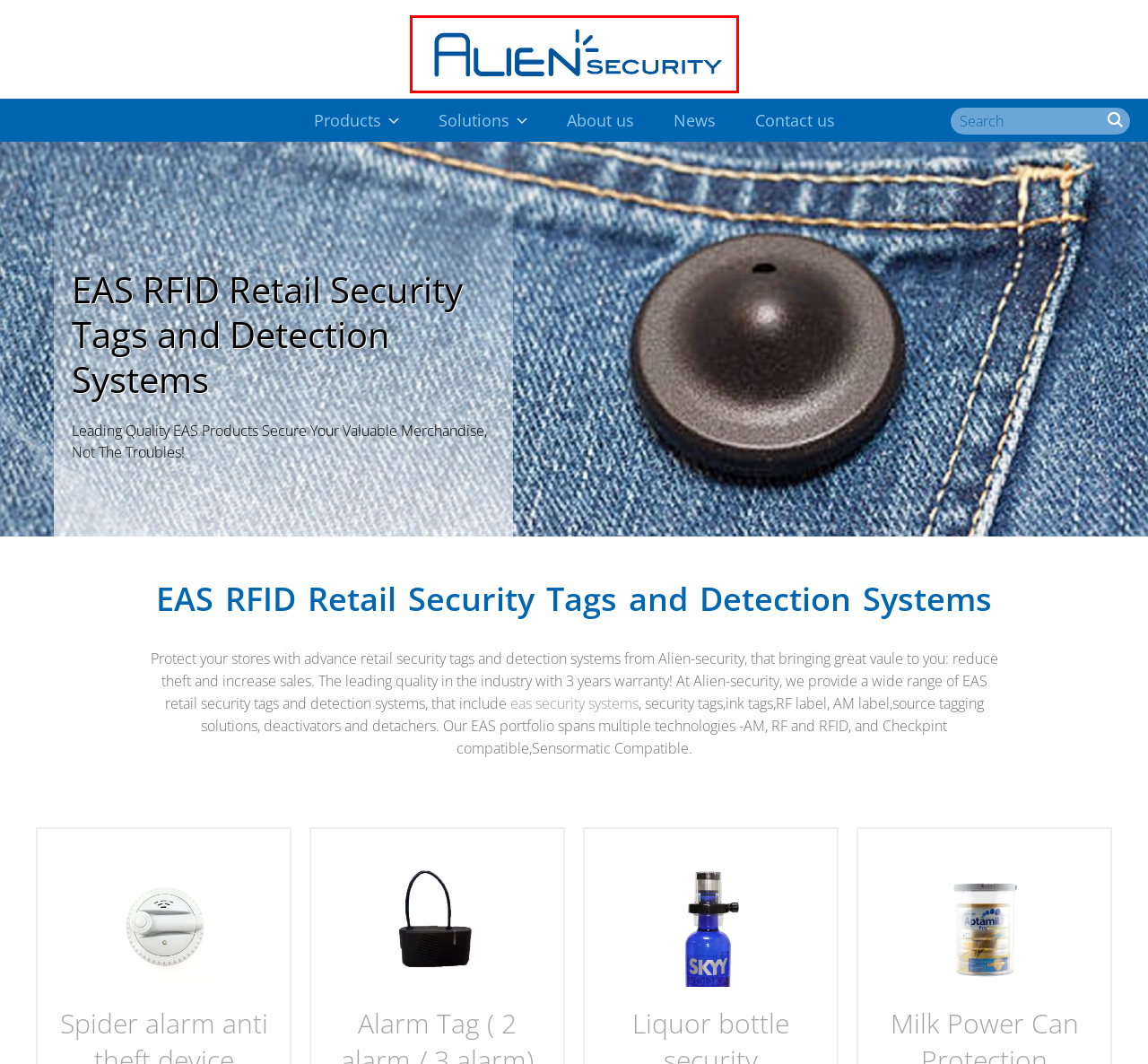Given a webpage screenshot with a red bounding box around a particular element, identify the best description of the new webpage that will appear after clicking on the element inside the red bounding box. Here are the candidates:
A. Install One Security Stand, Defeat Any Threat! | Zero Theft Phone/Tablet Display
B. Alien-security: Phone/Tablet Security Display,EAS/RFID Retail loss Prevention
C. Clothing Security Tags | Alien-security | A Leading manufacture in China
D. News Archives | Alien-security
E. Contat us | Rapid Response In 16 Countries | Alien-security
F. Retail EAS security systems,RF System,AM System | Alien-security
G. Library security solution | Alien-security
H. Retail Theft Prevention | Increasing sales,Decreasing theft | Alien-security

B